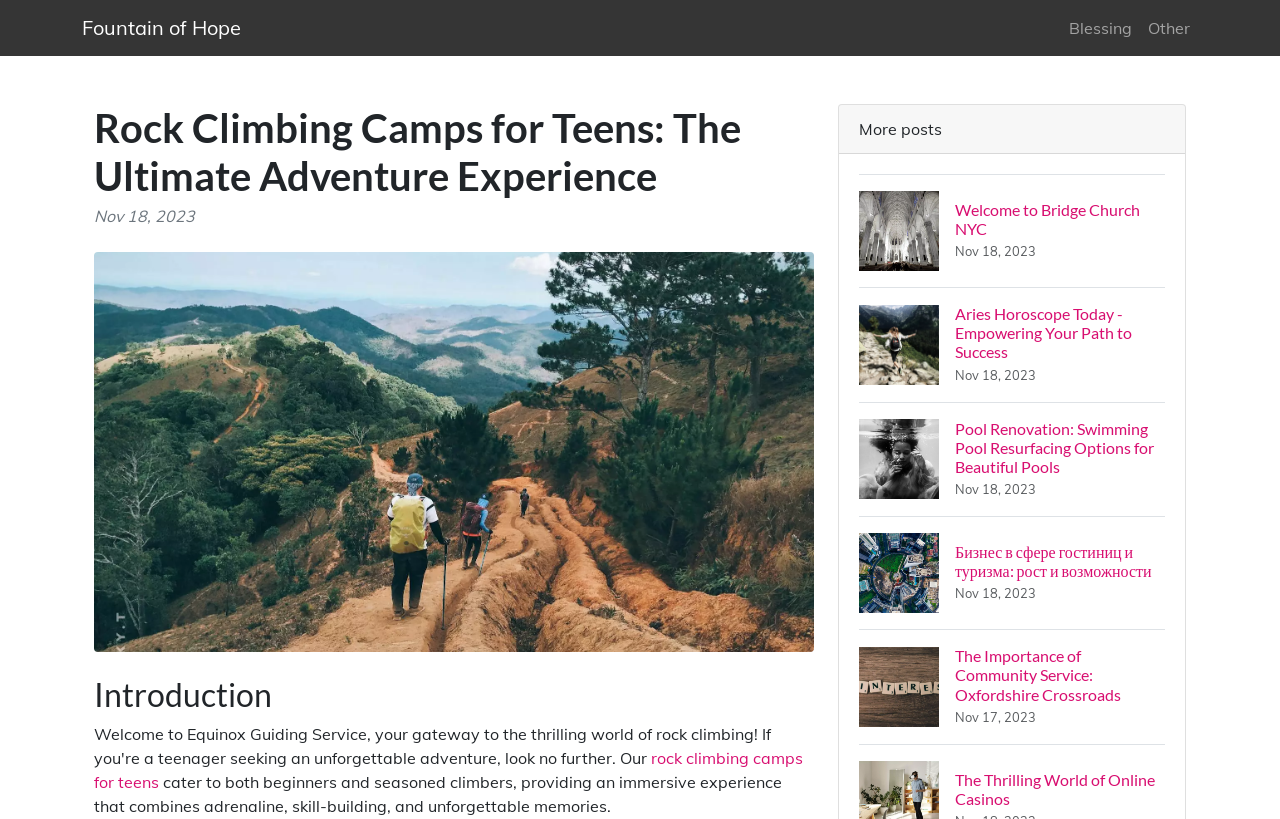Give a detailed overview of the webpage's appearance and contents.

The webpage is about Equinox Guiding Service, which provides rock climbing camps for teens. At the top, there are three links: "Fountain of Hope", "Blessing", and "Other". Below these links, there is a header section with a heading that reads "Rock Climbing Camps for Teens: The Ultimate Adventure Experience". To the right of this heading, there is a date "Nov 18, 2023". 

Below the header section, there is a figure with an image. Following the image, there is a heading that reads "Introduction". Below the introduction, there is a link to "rock climbing camps for teens" and a paragraph of text that describes the experience provided by Equinox Guiding Service.

On the right side of the page, there are several links to other articles or posts, each with an image and a heading. These links include "Welcome to Bridge Church NYC", "Aries Horoscope Today - Empowering Your Path to Success", "Pool Renovation: Swimming Pool Resurfacing Options for Beautiful Pools", "Бизнес в сфере гостиниц и туризма: рост и возможности", "The Importance of Community Service: Oxfordshire Crossroads", and "The Thrilling World of Online Casinos". Each of these links has a date "Nov 18, 2023" or "Nov 17, 2023" associated with it.